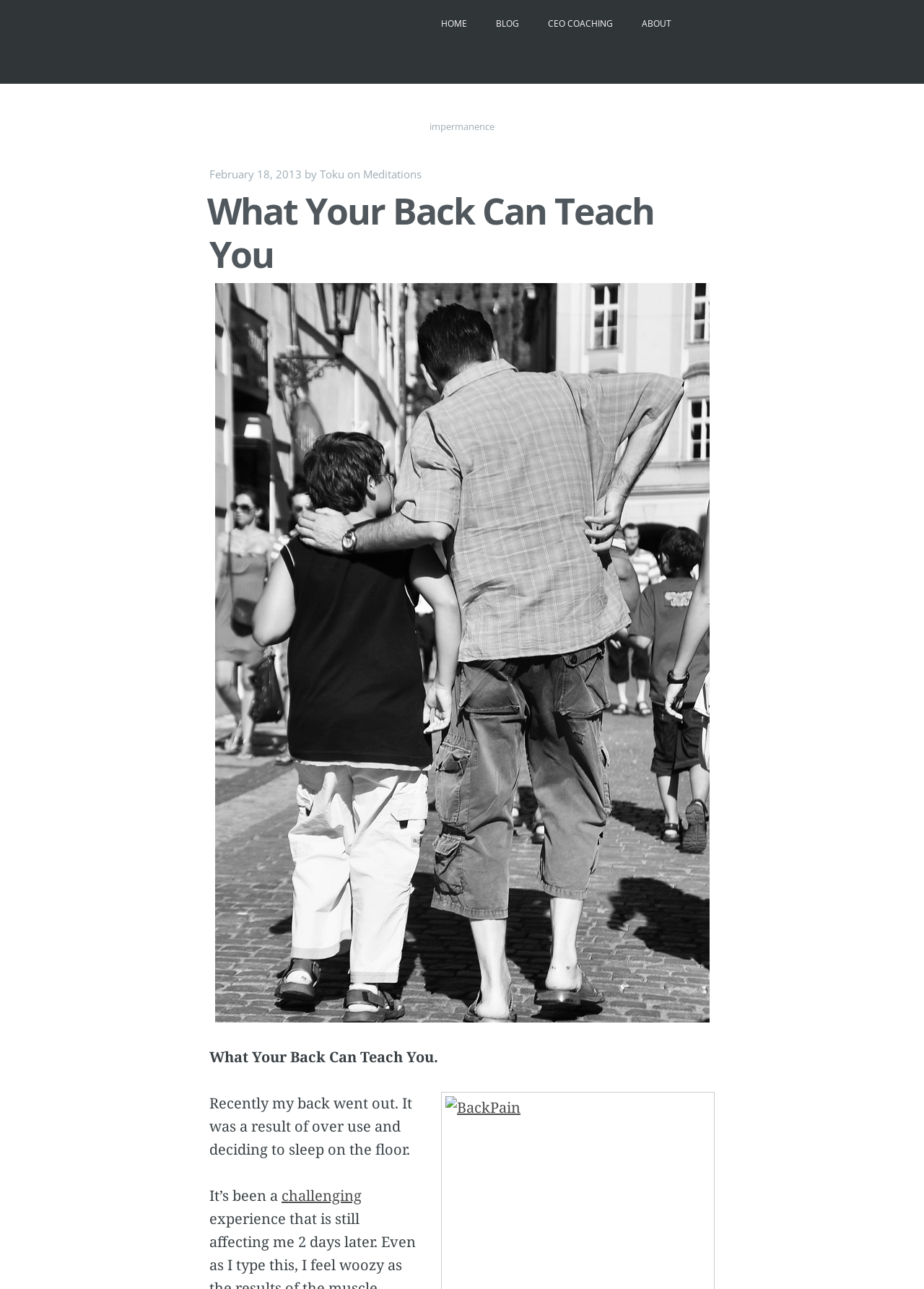Predict the bounding box coordinates of the area that should be clicked to accomplish the following instruction: "read blog posts". The bounding box coordinates should consist of four float numbers between 0 and 1, i.e., [left, top, right, bottom].

[0.521, 0.003, 0.577, 0.034]